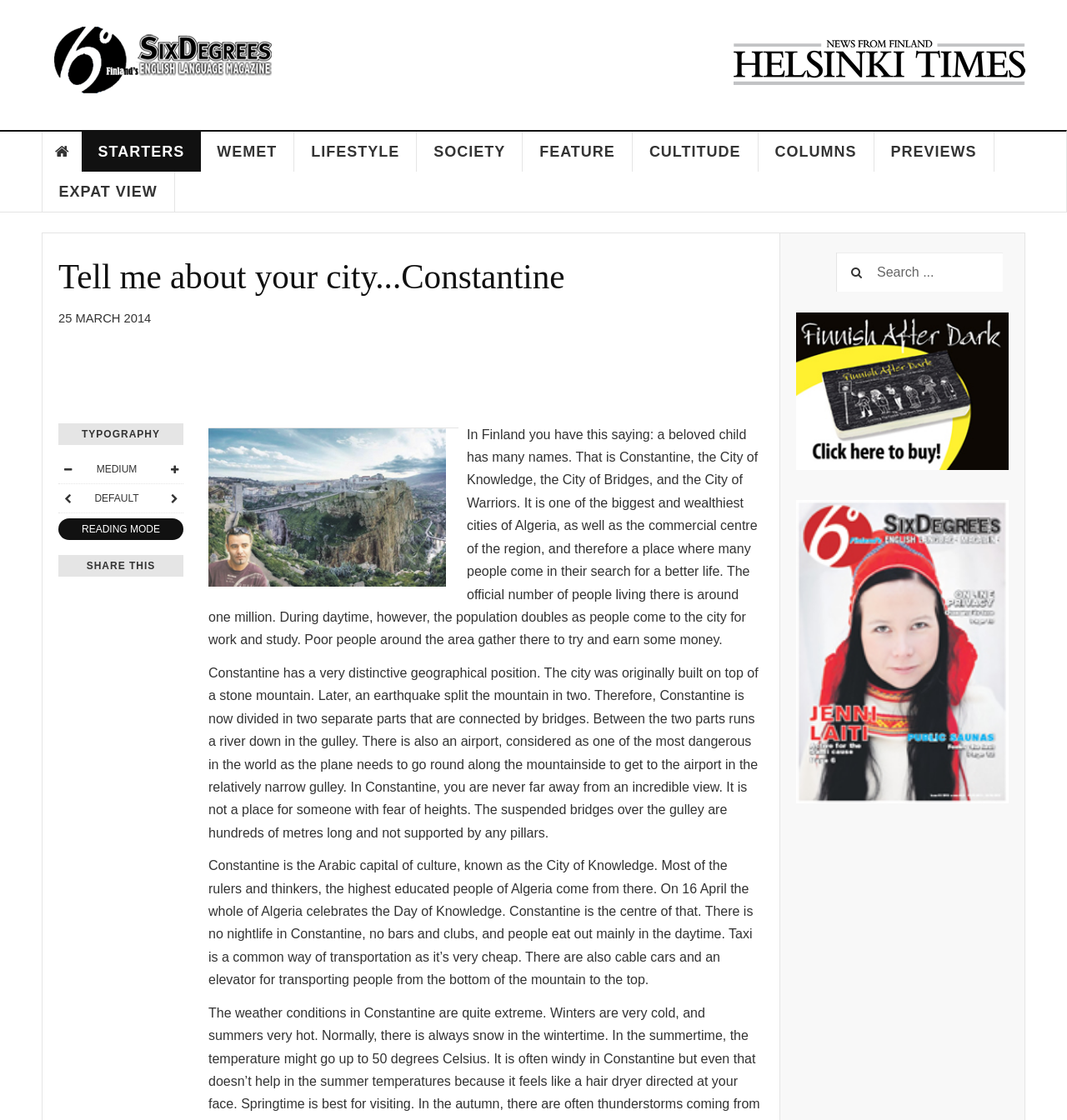Please provide a detailed answer to the question below by examining the image:
What is celebrated on 16 April in Algeria?

According to the webpage, 16 April is celebrated as the Day of Knowledge in Algeria, with Constantine being the centre of this celebration.